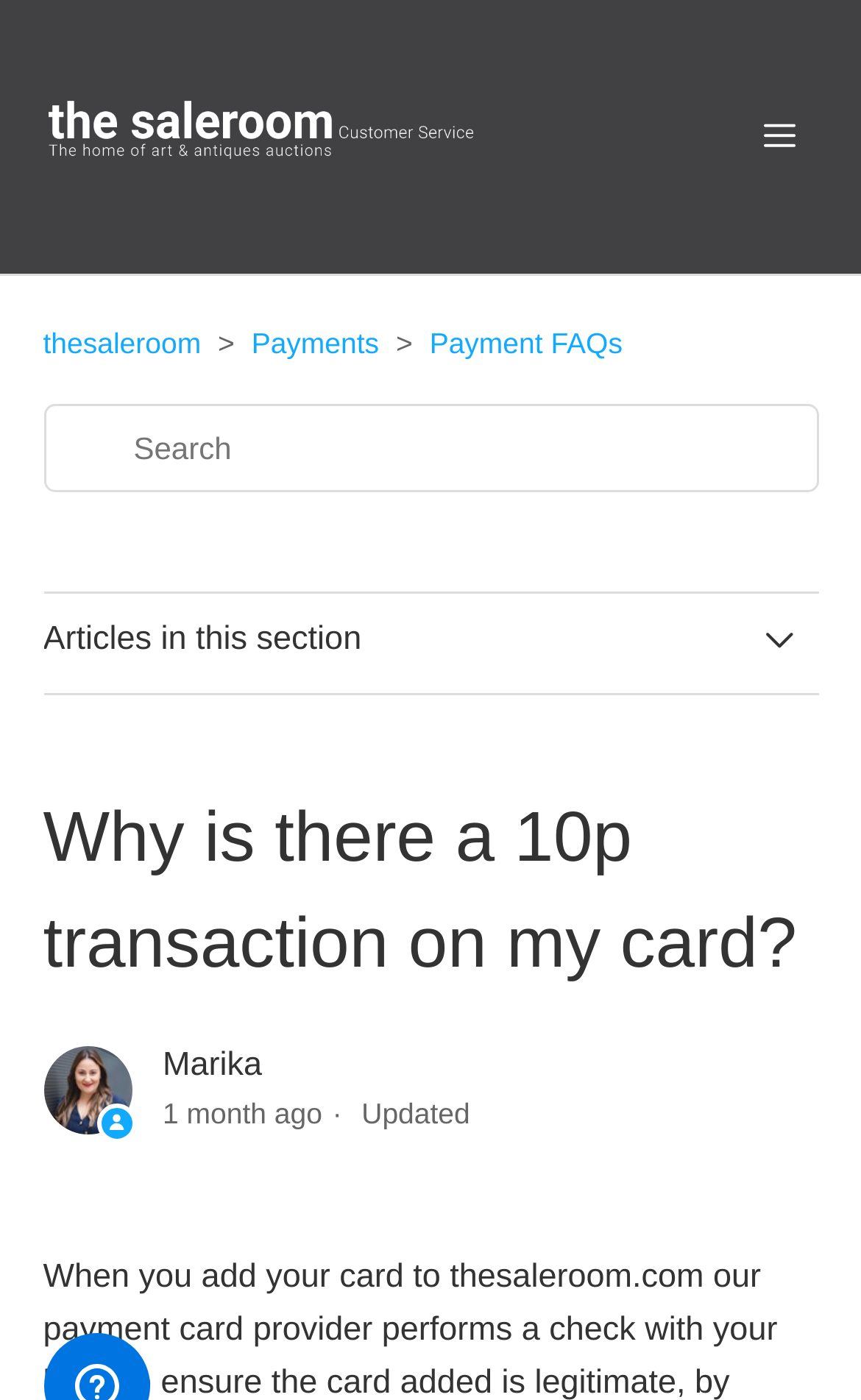Identify the bounding box coordinates for the element you need to click to achieve the following task: "Search for something". Provide the bounding box coordinates as four float numbers between 0 and 1, in the form [left, top, right, bottom].

[0.05, 0.288, 0.95, 0.351]